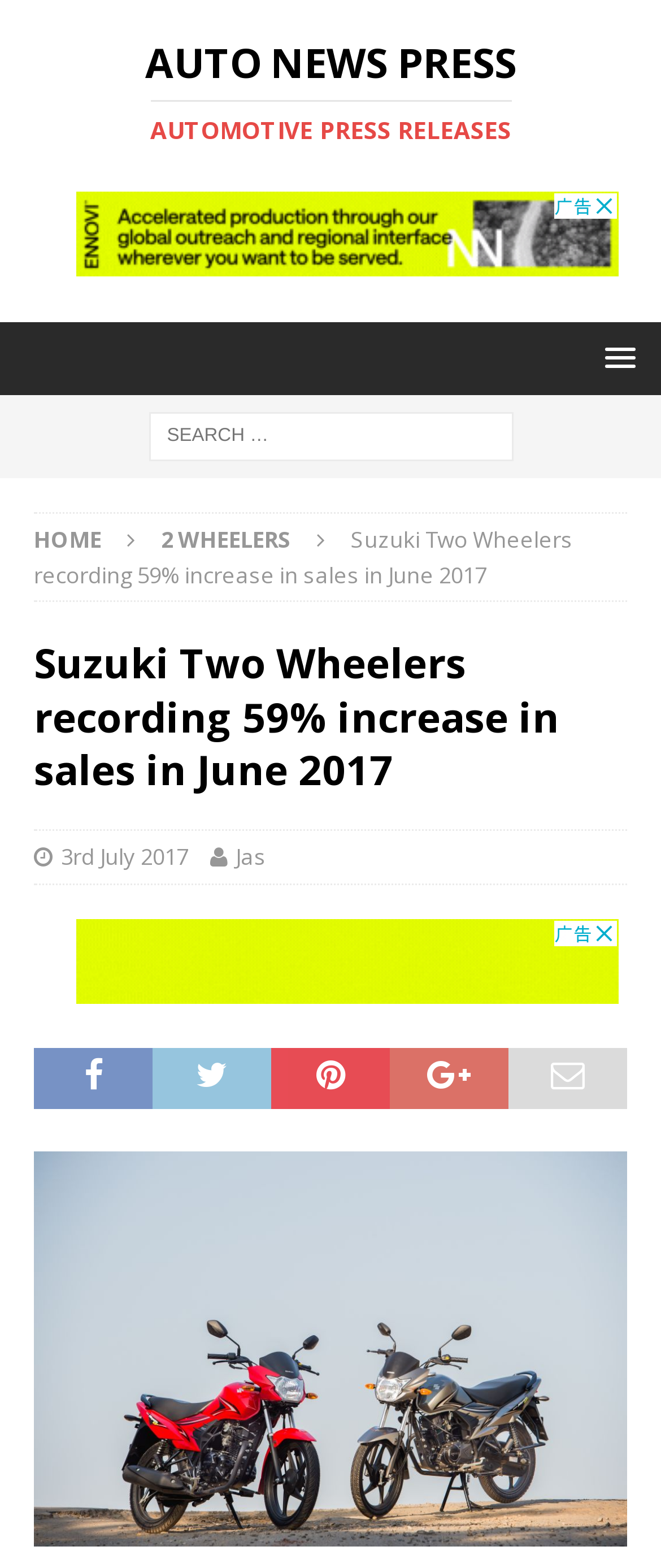Find the bounding box coordinates of the element you need to click on to perform this action: 'Read news posted on 3rd July 2017'. The coordinates should be represented by four float values between 0 and 1, in the format [left, top, right, bottom].

[0.092, 0.536, 0.285, 0.556]